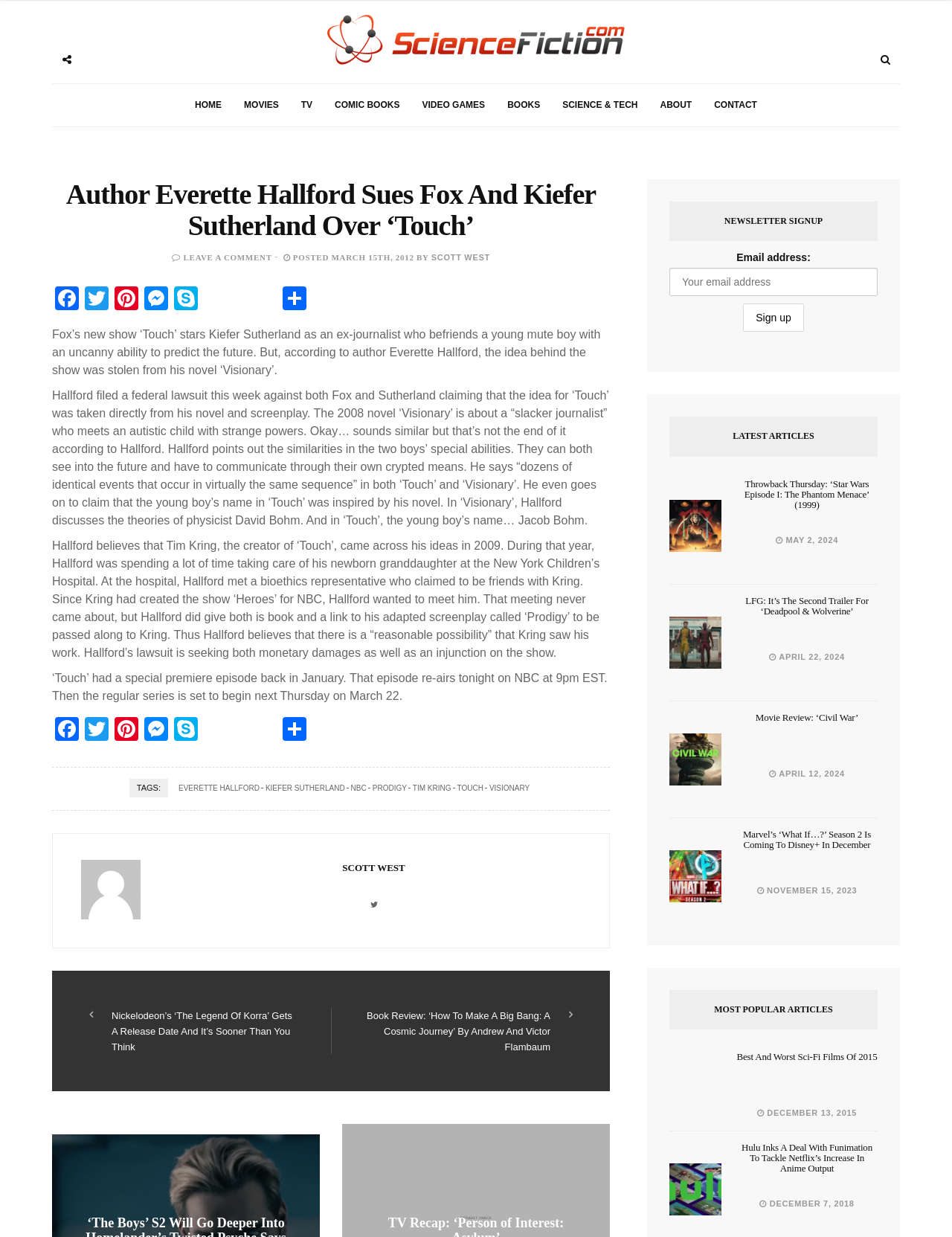What is the name of the author suing Fox and Kiefer Sutherland?
Using the visual information, reply with a single word or short phrase.

Everette Hallford